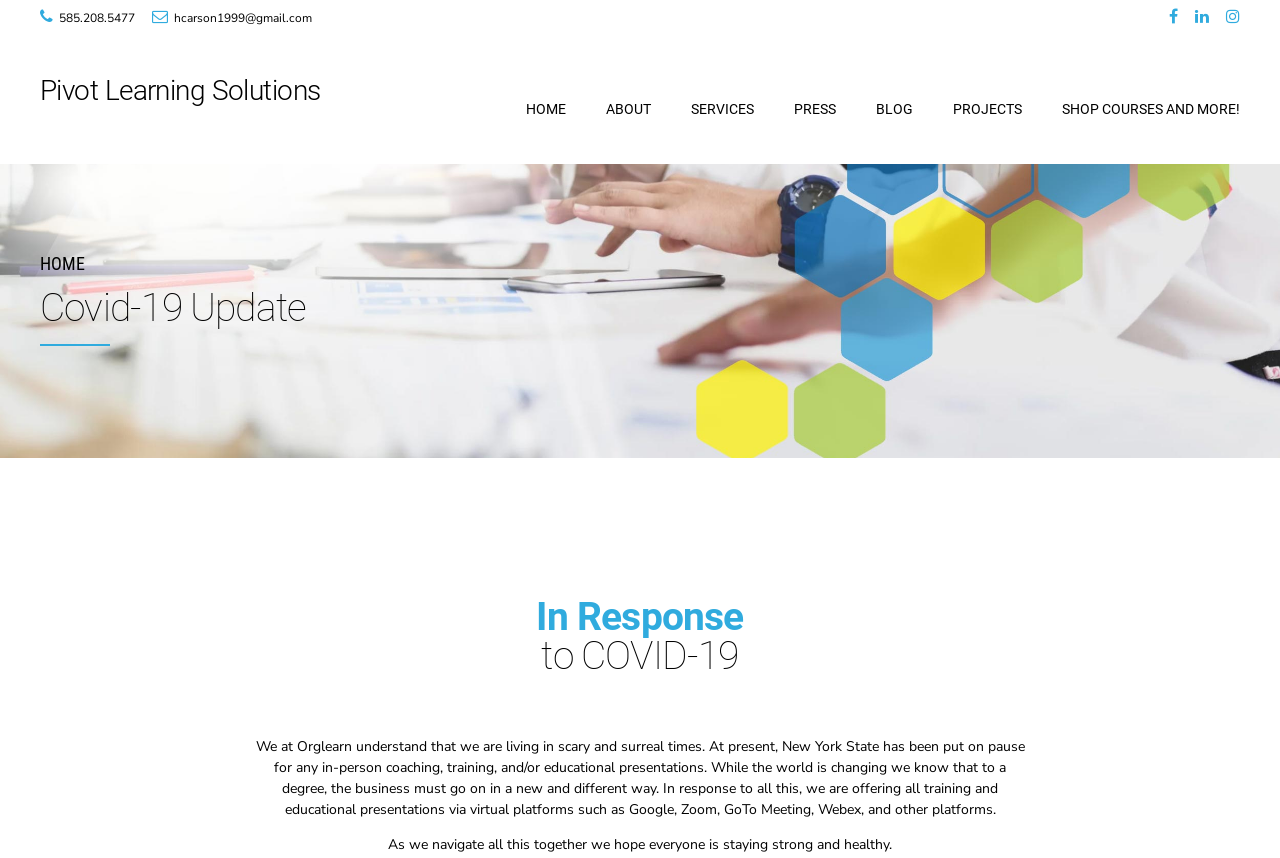Identify the bounding box coordinates for the element you need to click to achieve the following task: "Learn more about WHO I AM". The coordinates must be four float values ranging from 0 to 1, formatted as [left, top, right, bottom].

[0.458, 0.191, 0.677, 0.245]